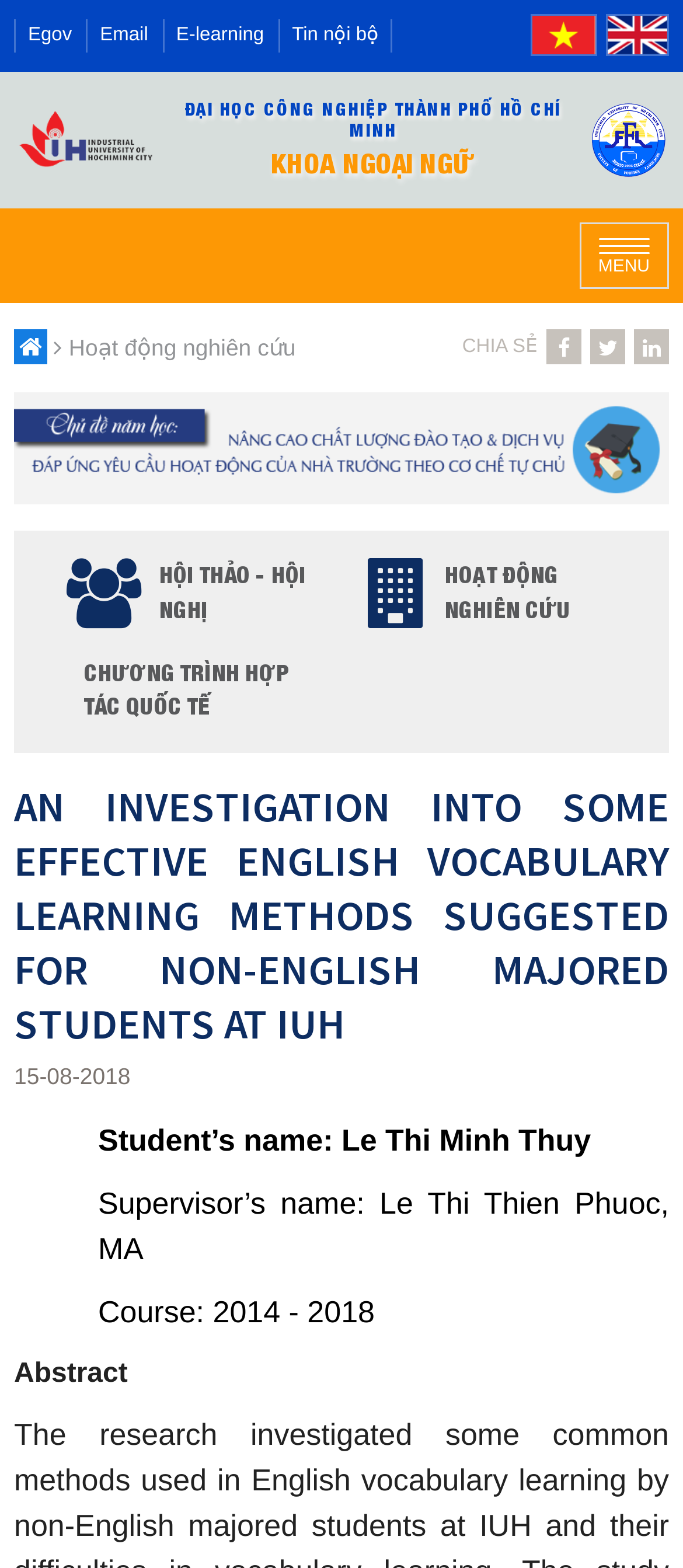Answer the question with a brief word or phrase:
What is the topic of the research?

English vocabulary learning methods